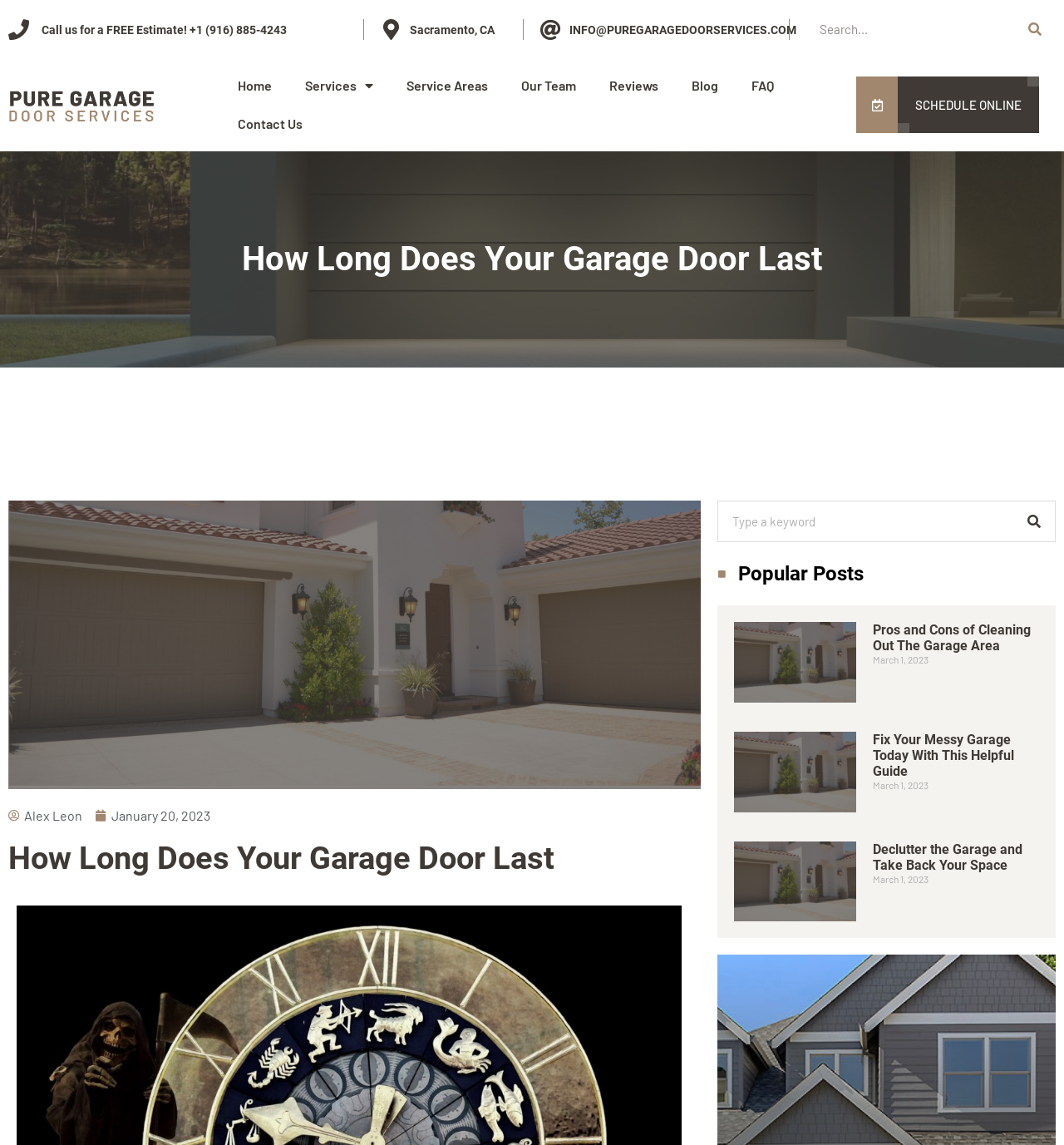For the given element description January 20, 2023, determine the bounding box coordinates of the UI element. The coordinates should follow the format (top-left x, top-left y, bottom-right x, bottom-right y) and be within the range of 0 to 1.

[0.09, 0.703, 0.198, 0.721]